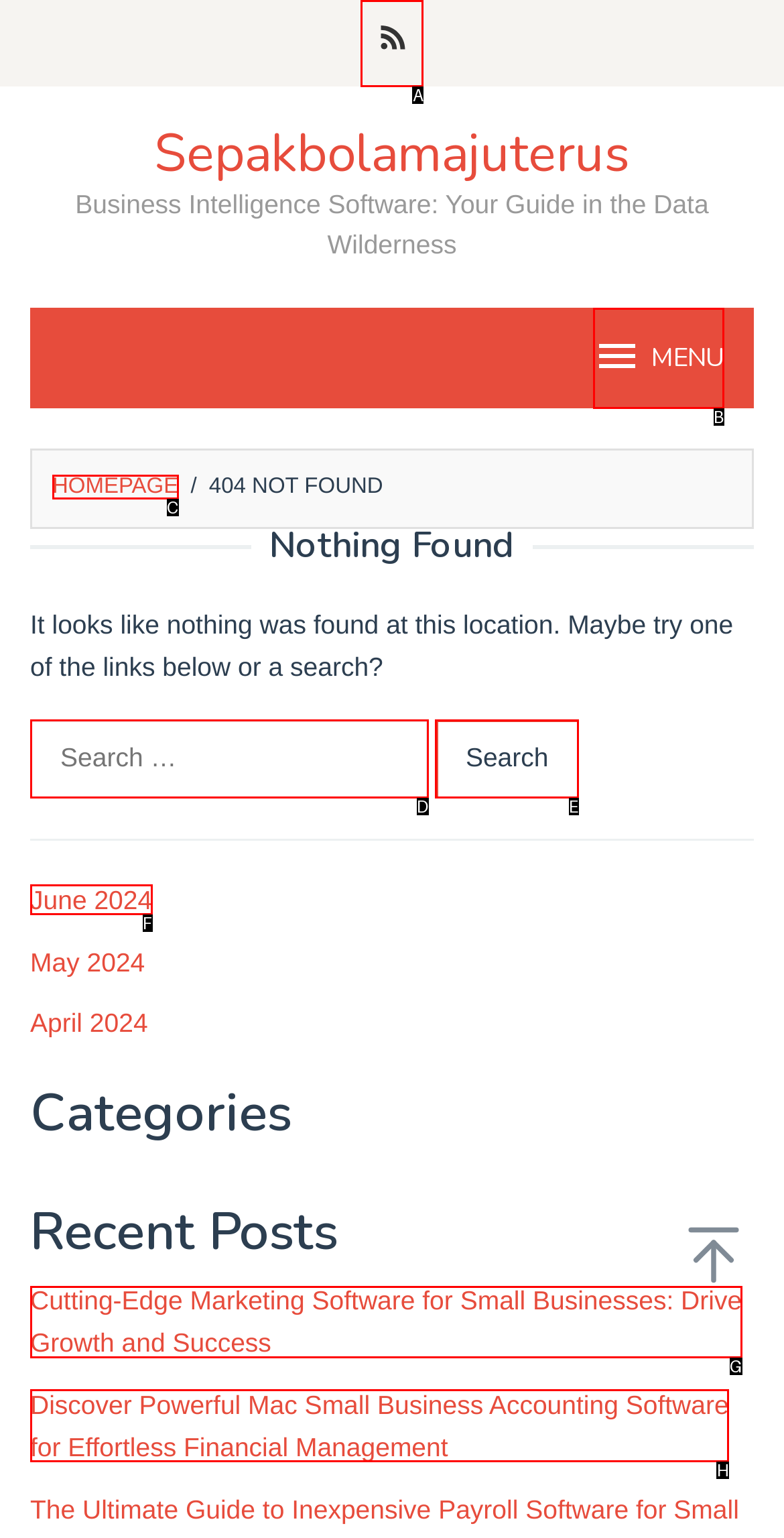Select the letter of the option that corresponds to: parent_node: Search for: value="Search"
Provide the letter from the given options.

E